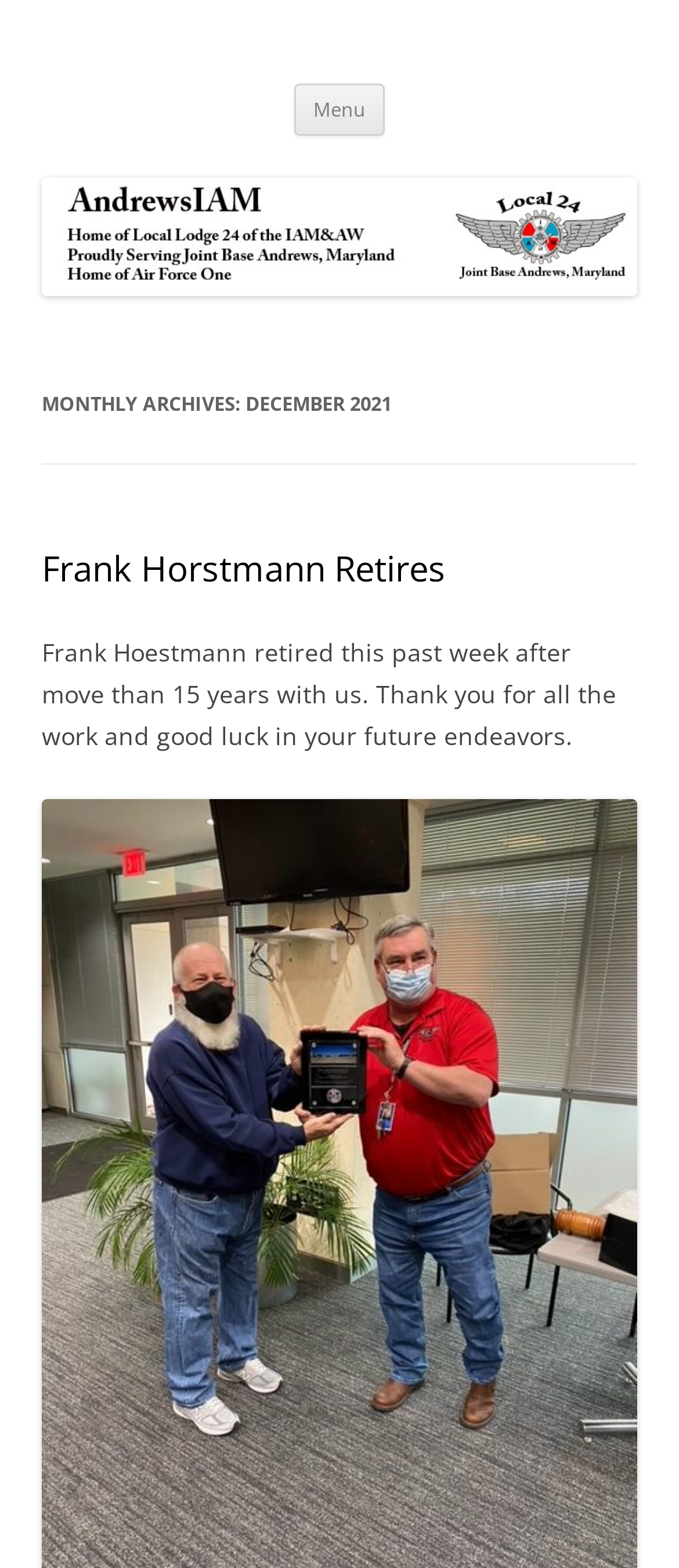What is the title of the first article?
Identify the answer in the screenshot and reply with a single word or phrase.

Frank Horstmann Retires